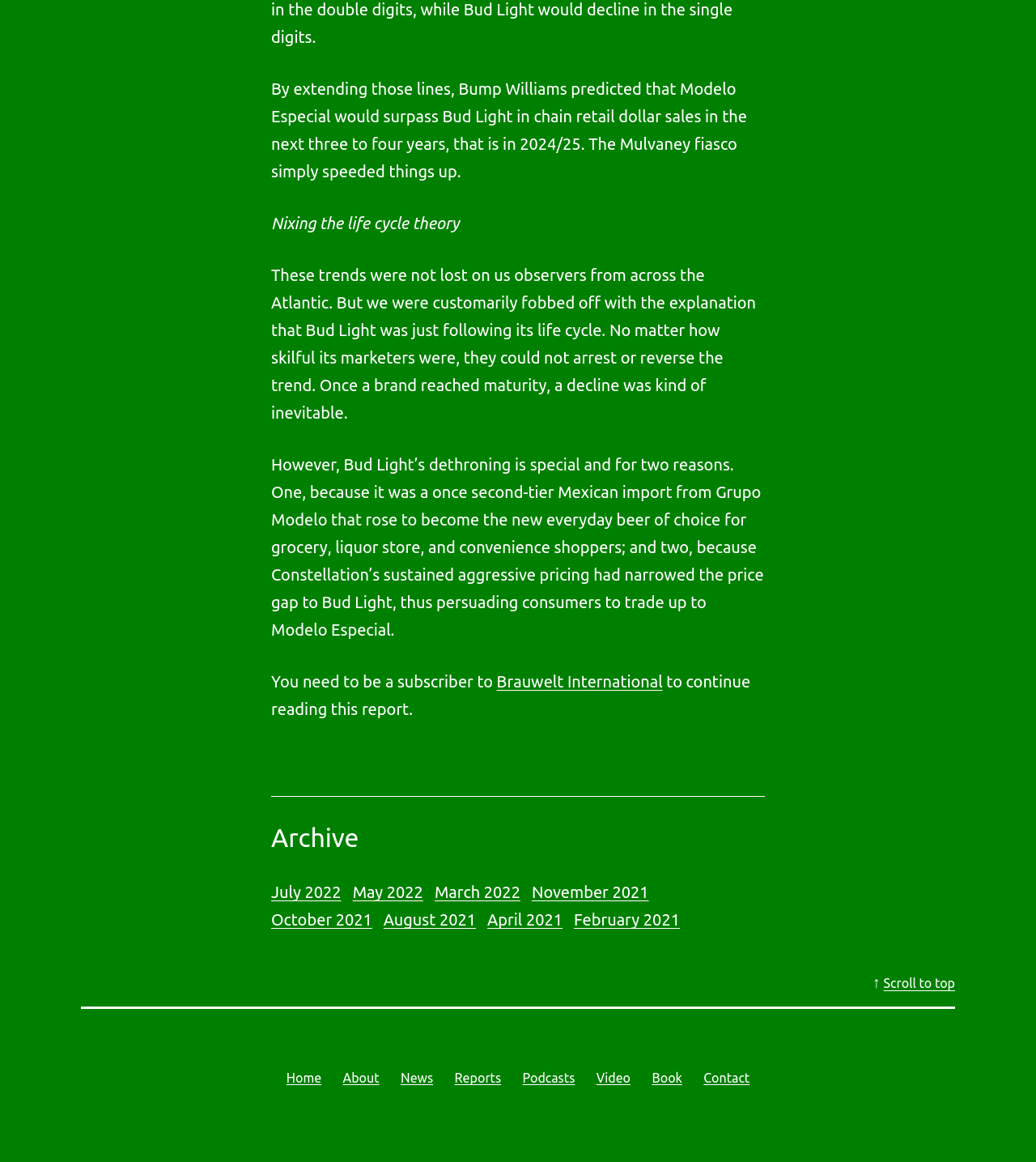Please identify the bounding box coordinates of the element I should click to complete this instruction: 'Click on the Princeton University link'. The coordinates should be given as four float numbers between 0 and 1, like this: [left, top, right, bottom].

None